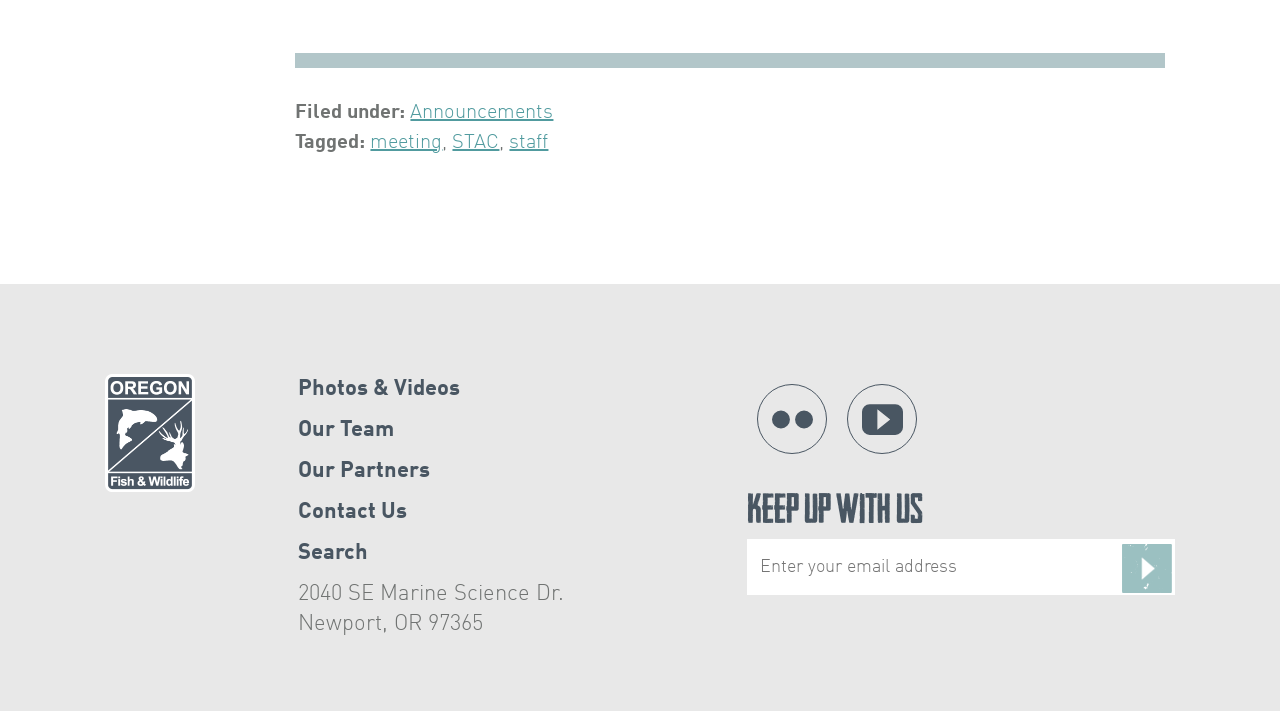Could you indicate the bounding box coordinates of the region to click in order to complete this instruction: "view Photos & Videos".

[0.232, 0.532, 0.359, 0.563]